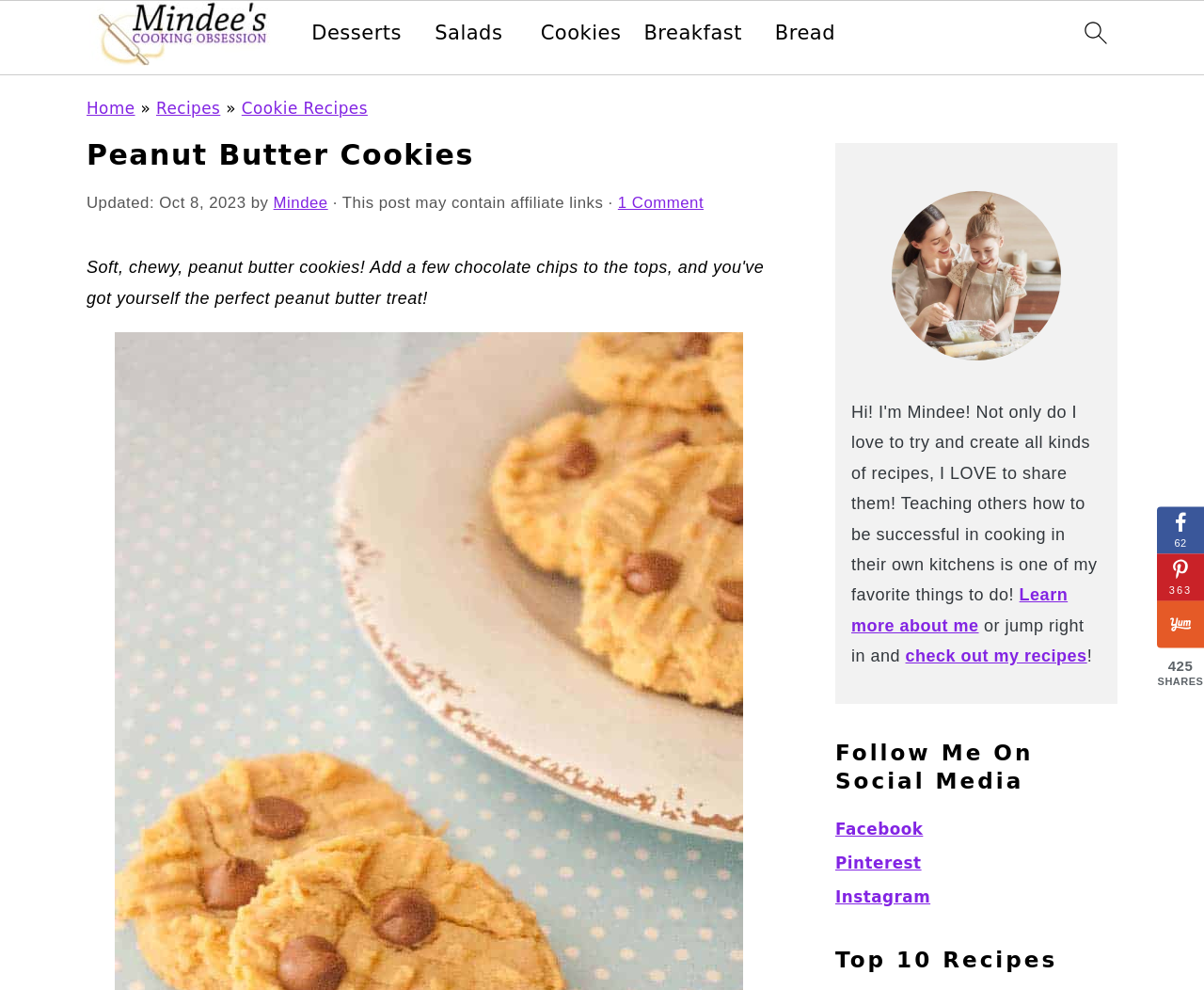Please determine the bounding box coordinates of the element to click in order to execute the following instruction: "Search for recipes". The coordinates should be four float numbers between 0 and 1, specified as [left, top, right, bottom].

[0.891, 0.009, 0.93, 0.069]